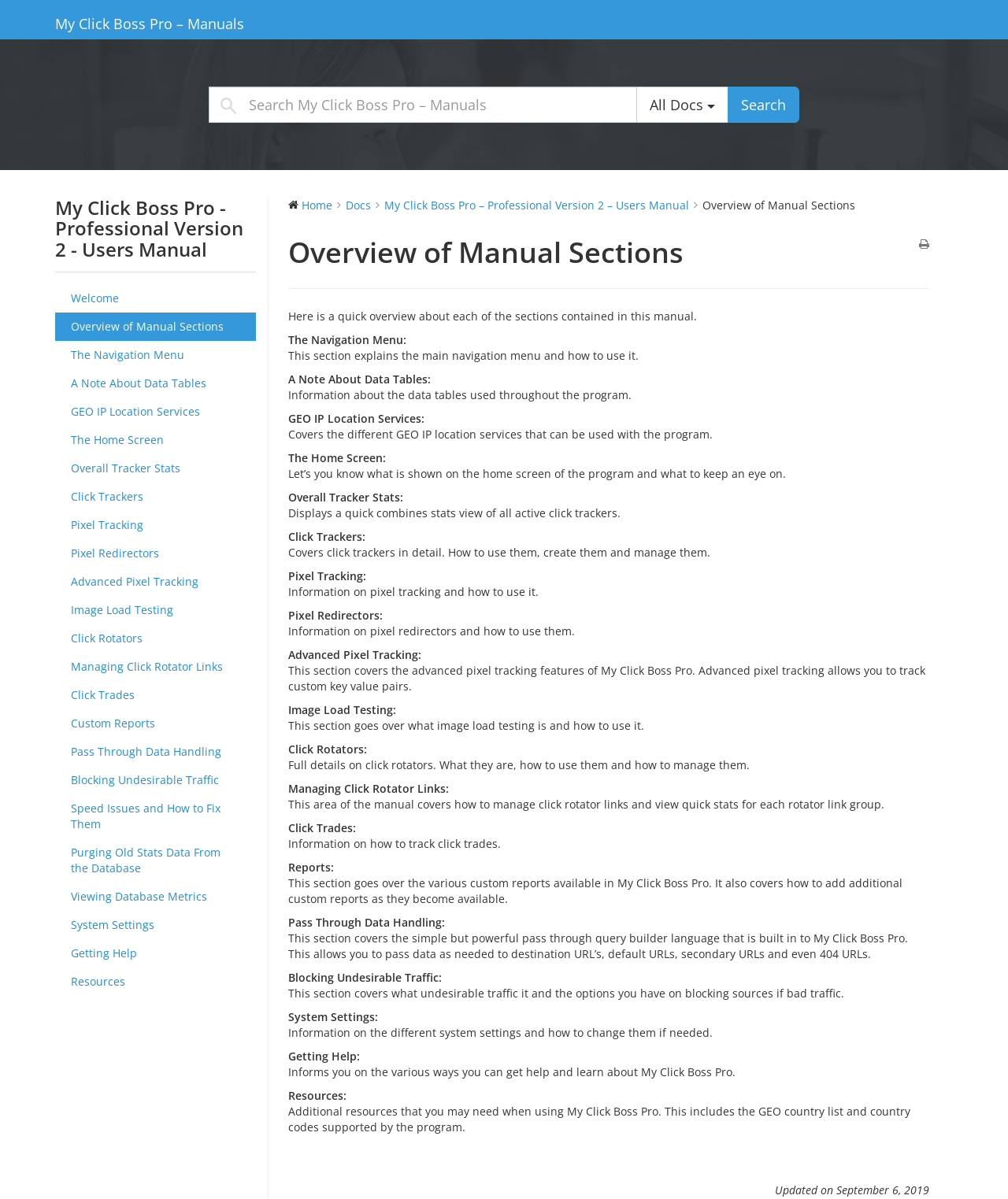Refer to the element description Resources and identify the corresponding bounding box in the screenshot. Format the coordinates as (top-left x, top-left y, bottom-right x, bottom-right y) with values in the range of 0 to 1.

[0.055, 0.807, 0.254, 0.831]